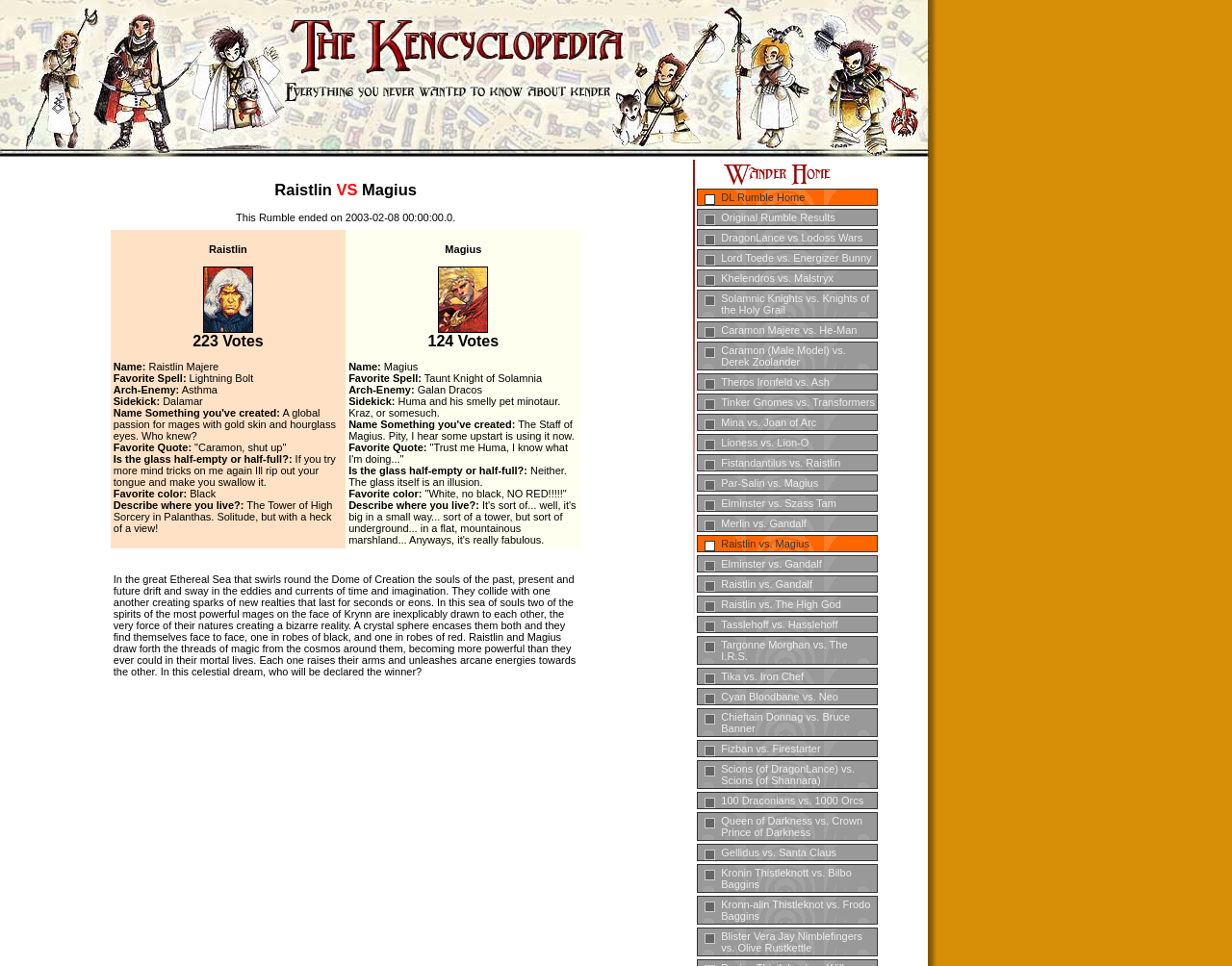Determine the bounding box coordinates of the section to be clicked to follow the instruction: "Read about Lord Toede vs. Energizer Bunny". The coordinates should be given as four float numbers between 0 and 1, formatted as [left, top, right, bottom].

[0.566, 0.258, 0.713, 0.276]